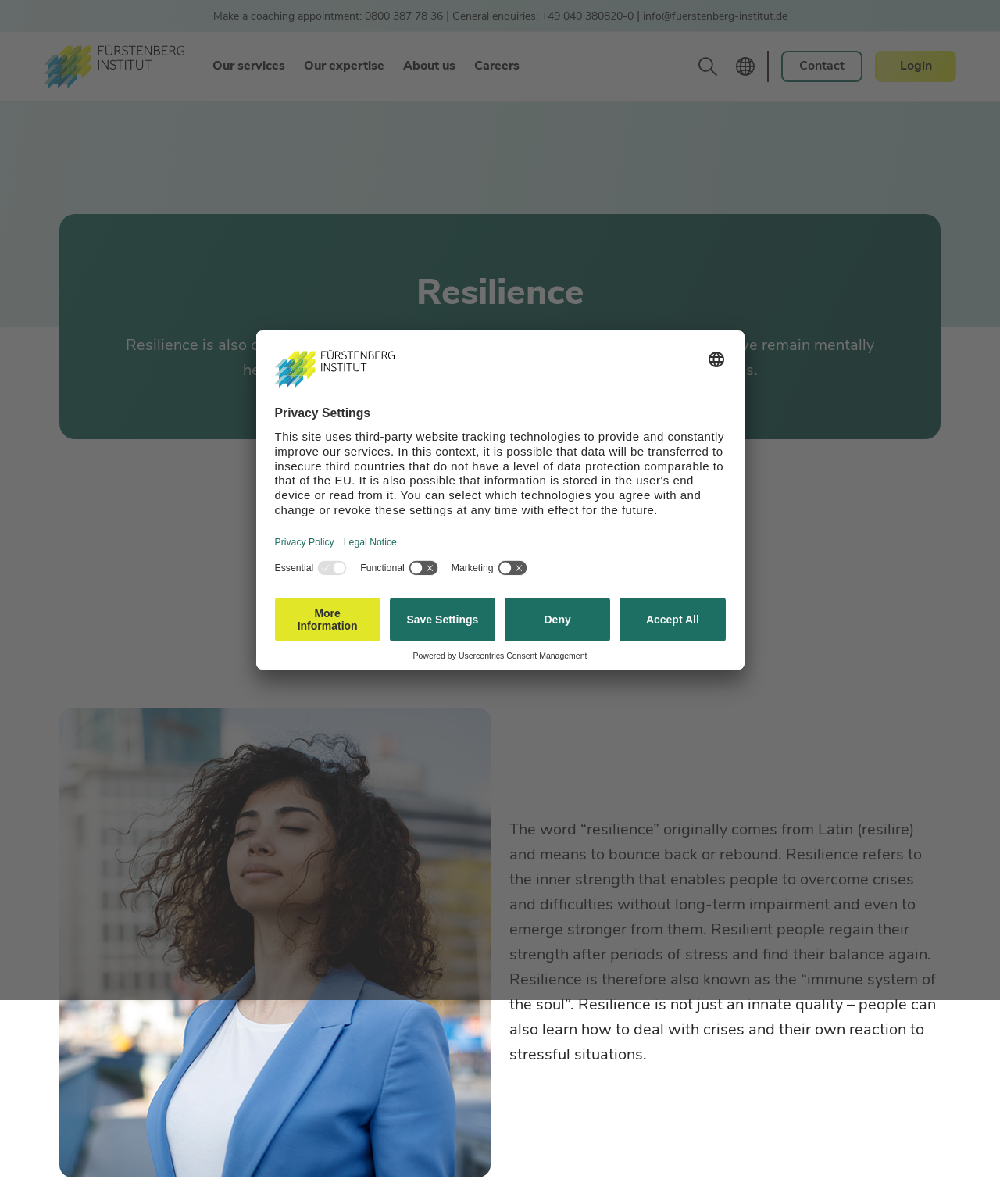What is the phone number for making a coaching appointment?
Based on the image, provide your answer in one word or phrase.

0800 387 78 36